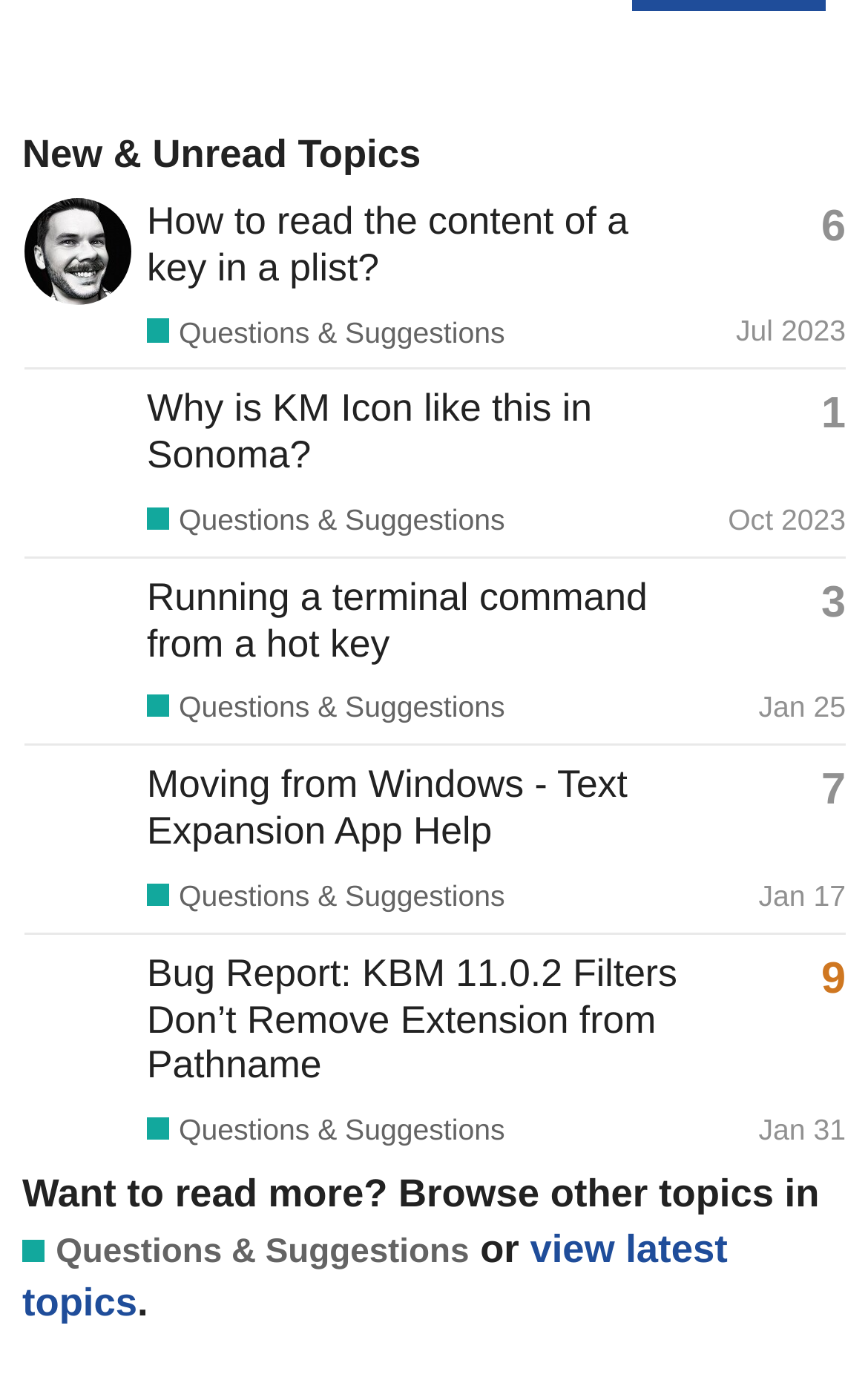Pinpoint the bounding box coordinates of the element to be clicked to execute the instruction: "View latest topics".

[0.026, 0.888, 0.838, 0.96]